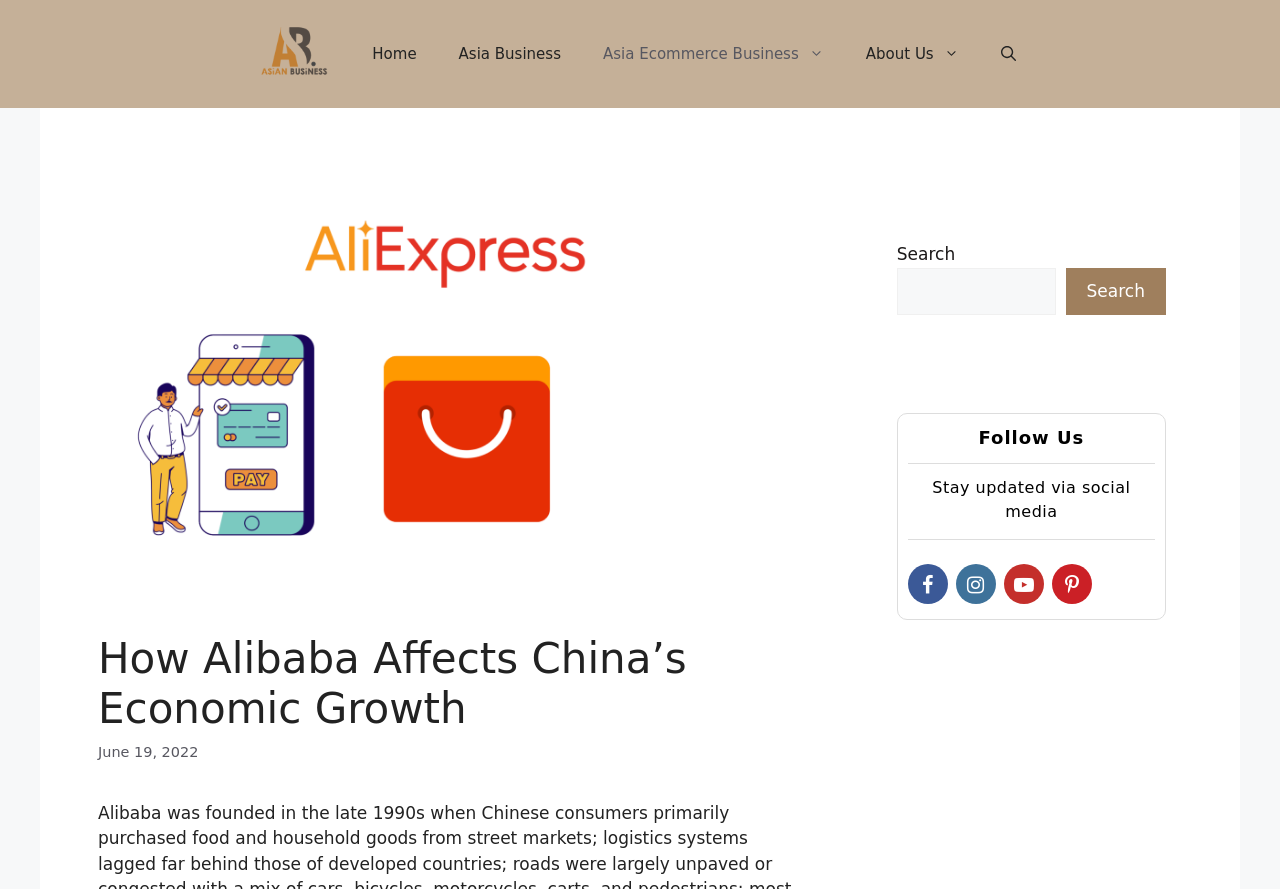Identify the bounding box coordinates of the element that should be clicked to fulfill this task: "read about asia ecommerce business". The coordinates should be provided as four float numbers between 0 and 1, i.e., [left, top, right, bottom].

[0.455, 0.0, 0.66, 0.121]